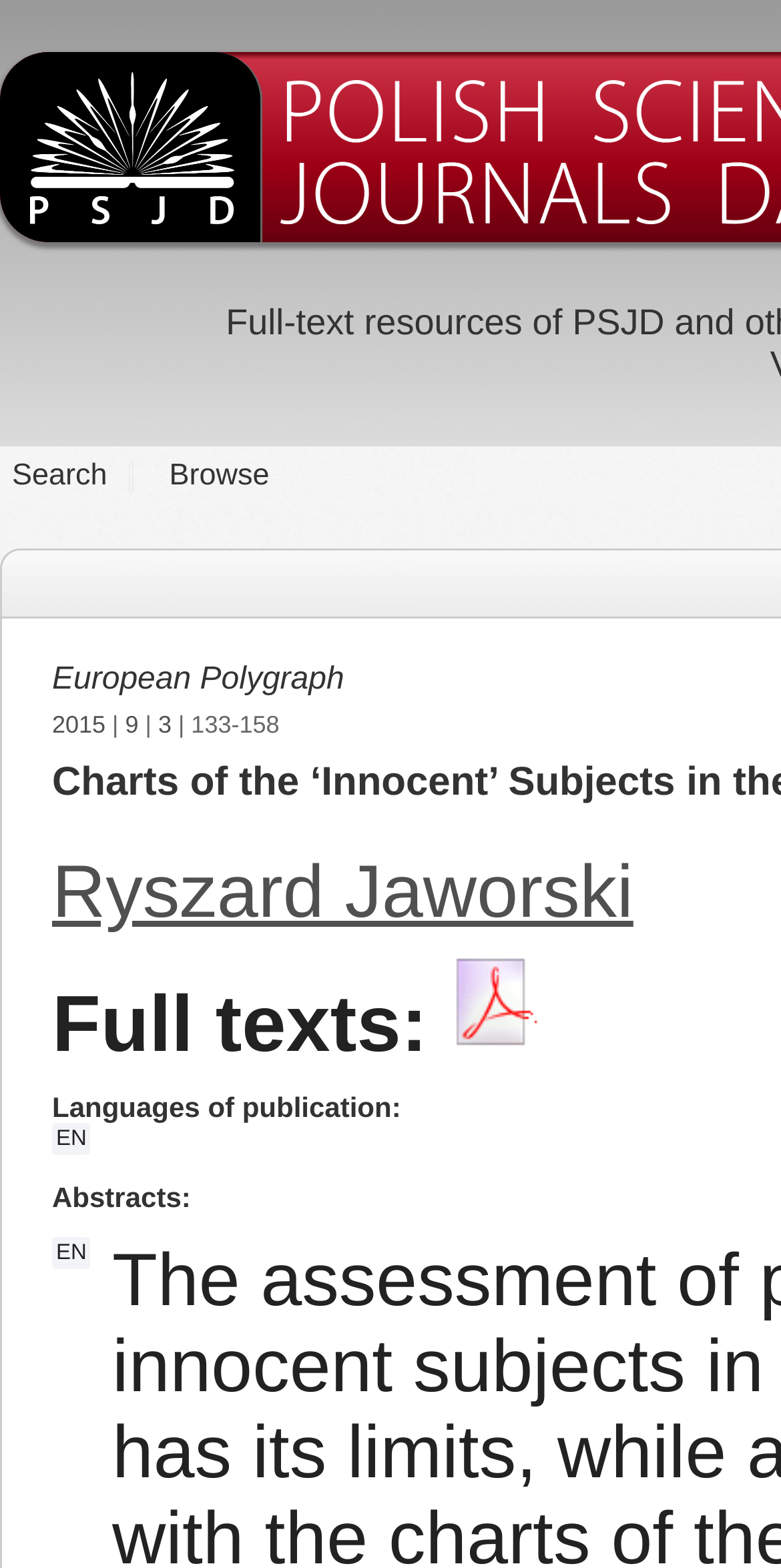What is the author's name listed on the webpage?
Please provide a comprehensive answer based on the information in the image.

I examined the section with the author information and found the name 'Ryszard Jaworski' listed as the author of the publication.